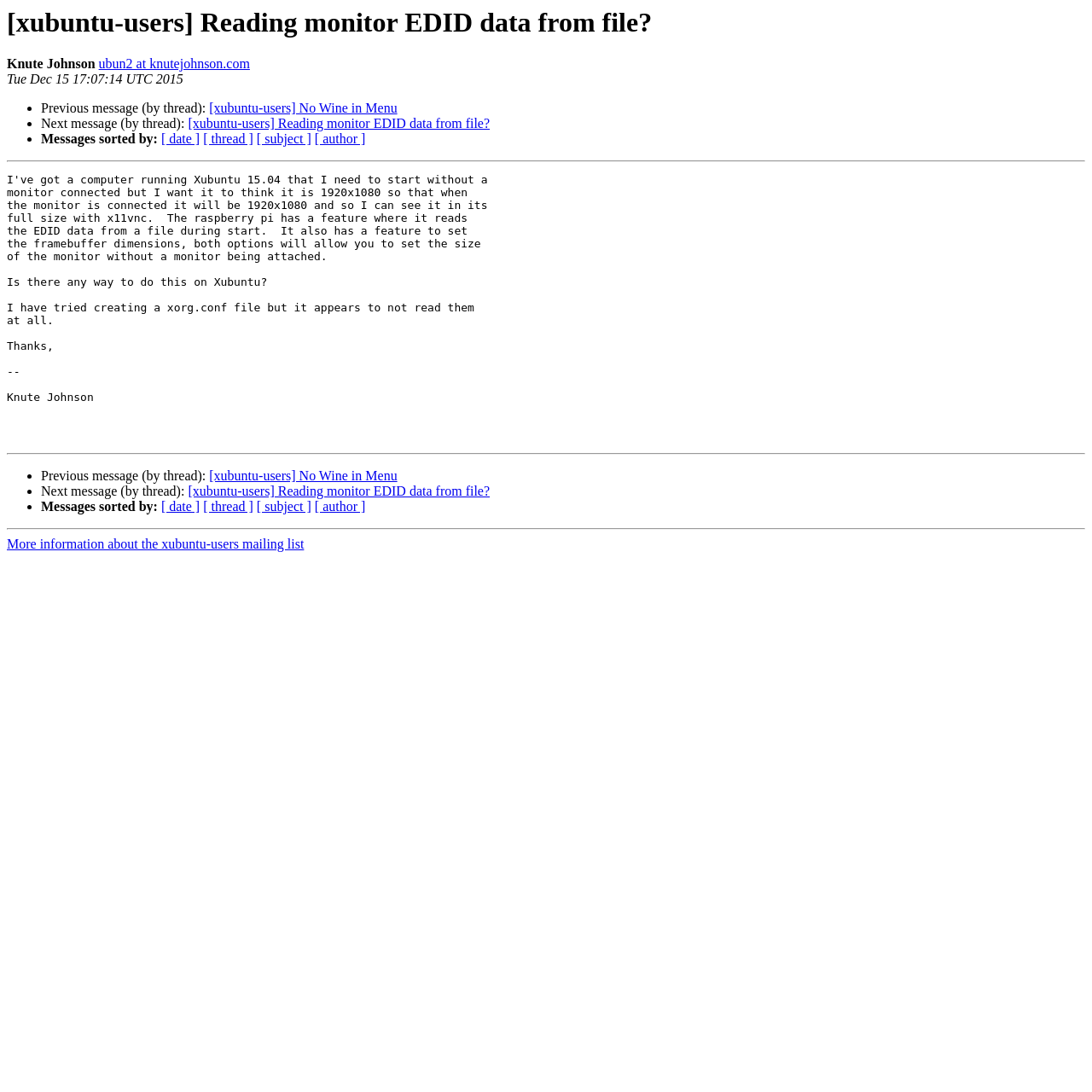Indicate the bounding box coordinates of the element that needs to be clicked to satisfy the following instruction: "View more information about the xubuntu-users mailing list". The coordinates should be four float numbers between 0 and 1, i.e., [left, top, right, bottom].

[0.006, 0.492, 0.278, 0.505]